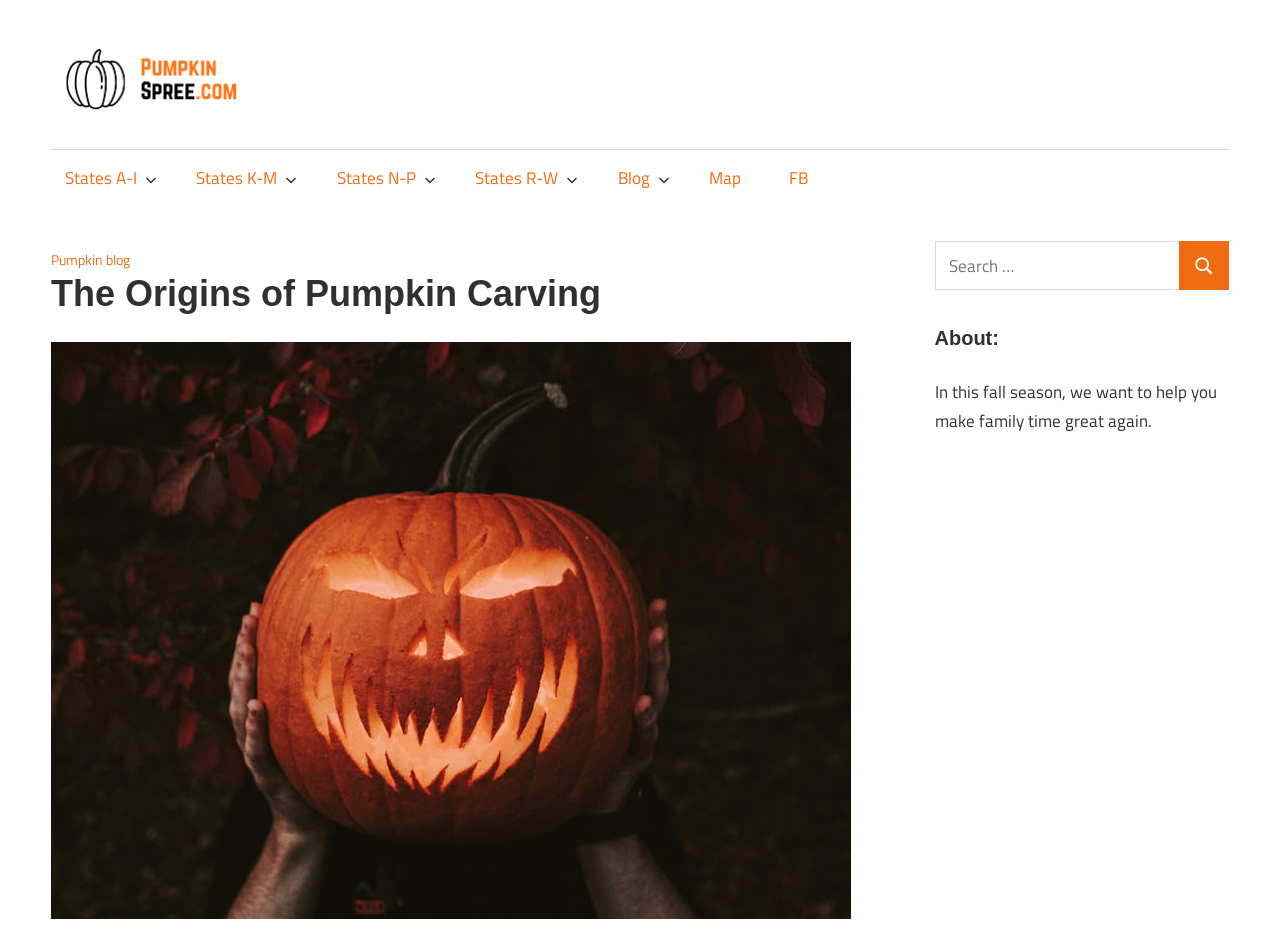Based on the description "pumpkinspree.com", find the bounding box of the specified UI element.

[0.215, 0.046, 0.495, 0.104]